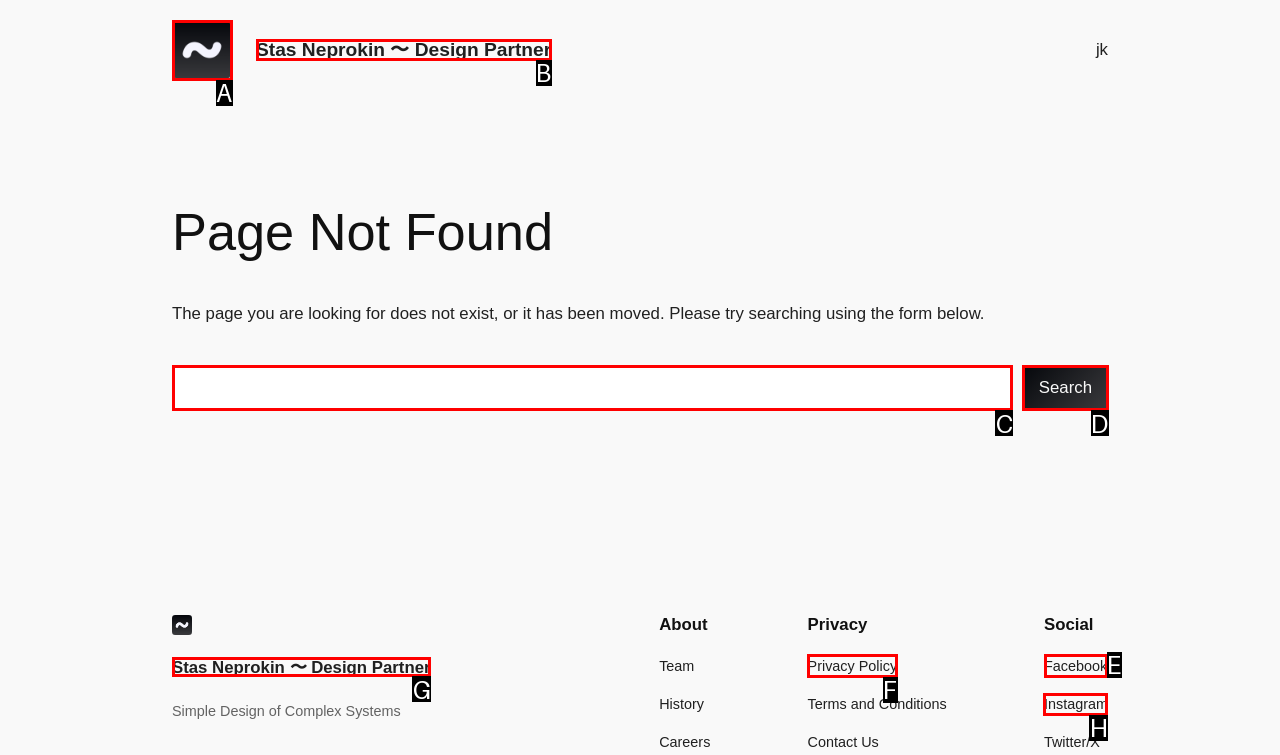Identify the letter of the option that should be selected to accomplish the following task: Check Facebook page. Provide the letter directly.

E